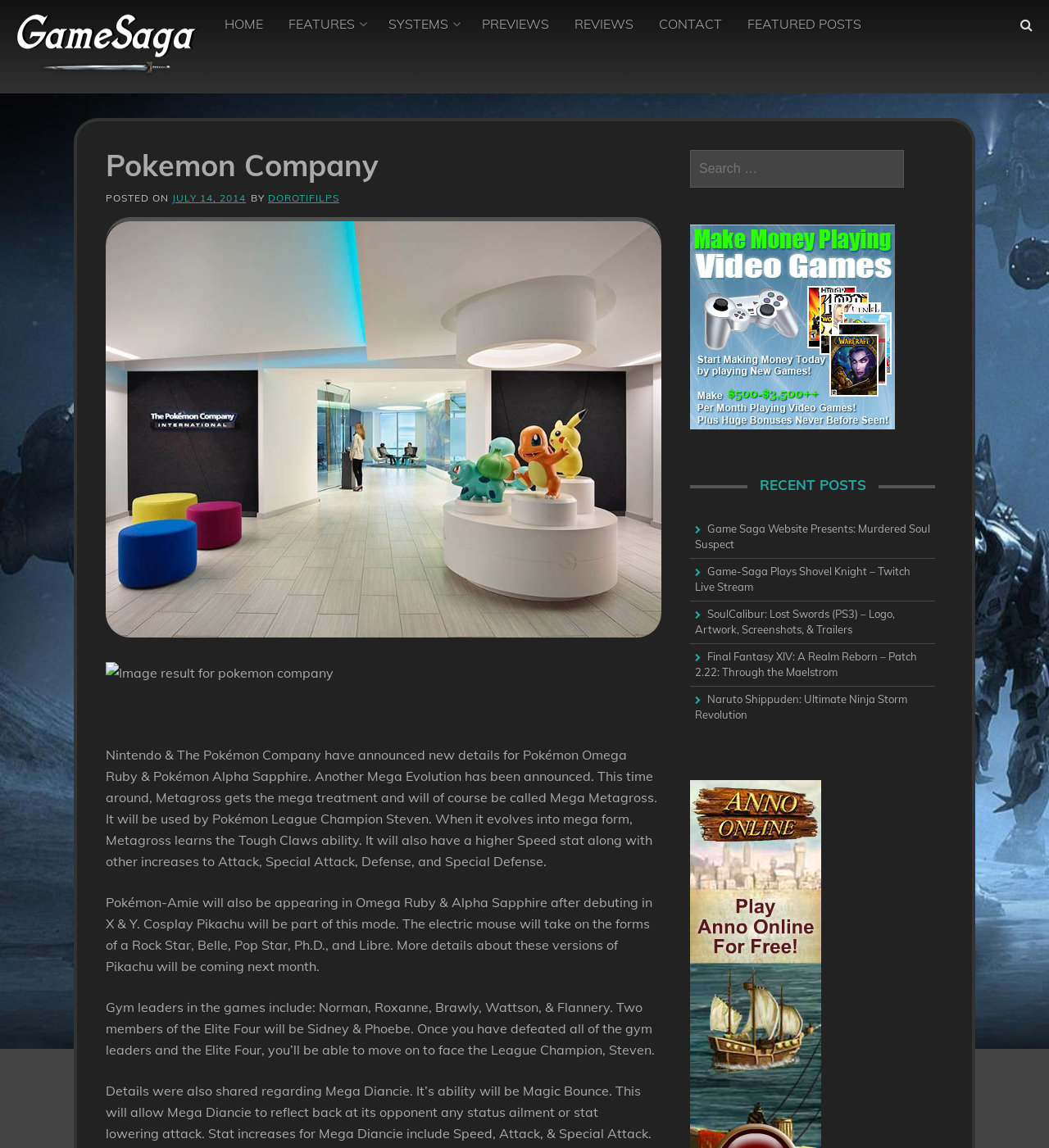What is the name of the company?
Based on the image, please offer an in-depth response to the question.

I found the answer by looking at the header section of the webpage, where it says 'Pokemon Company' in a prominent font.